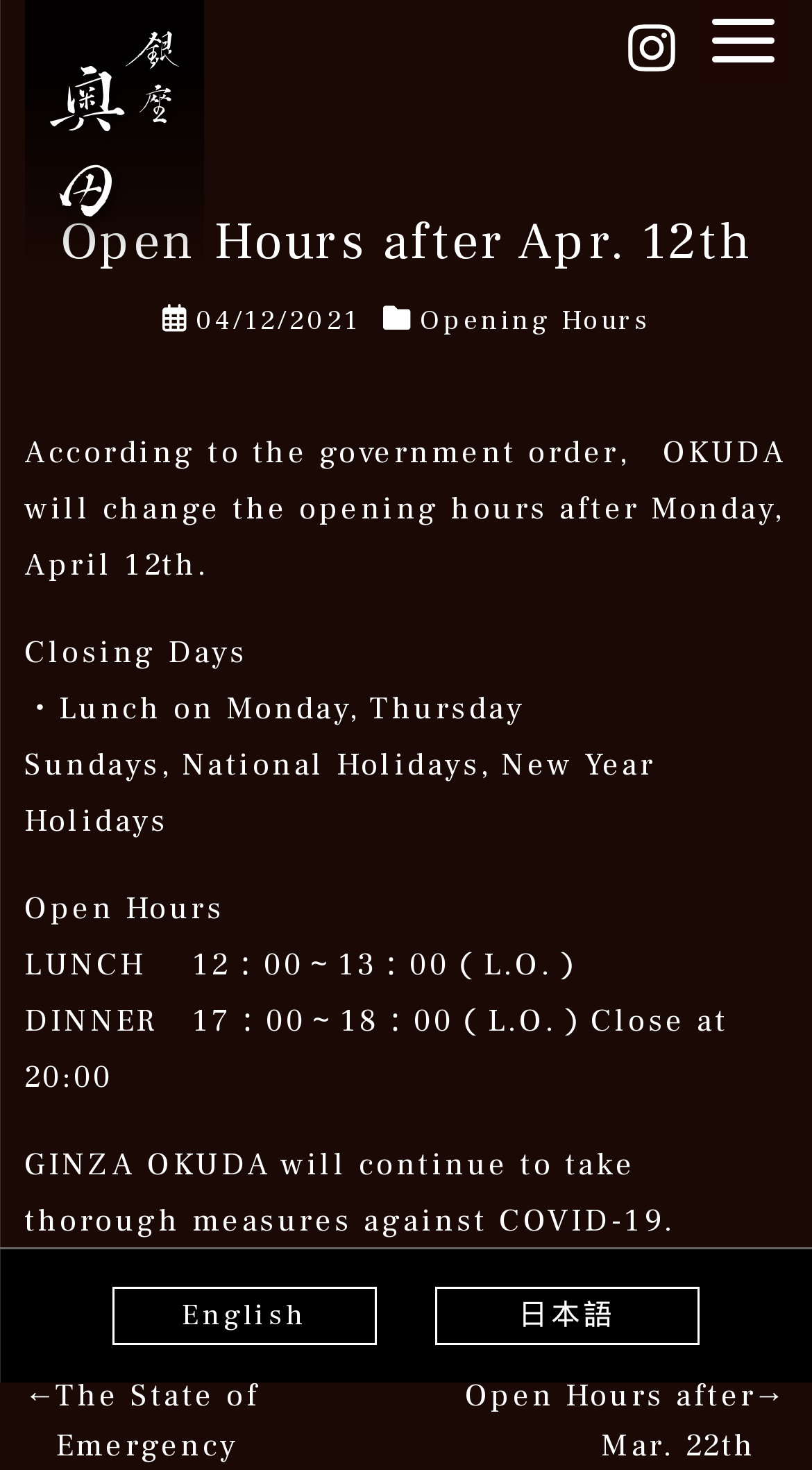Find the bounding box coordinates of the clickable area required to complete the following action: "View next post".

[0.573, 0.936, 0.932, 0.997]